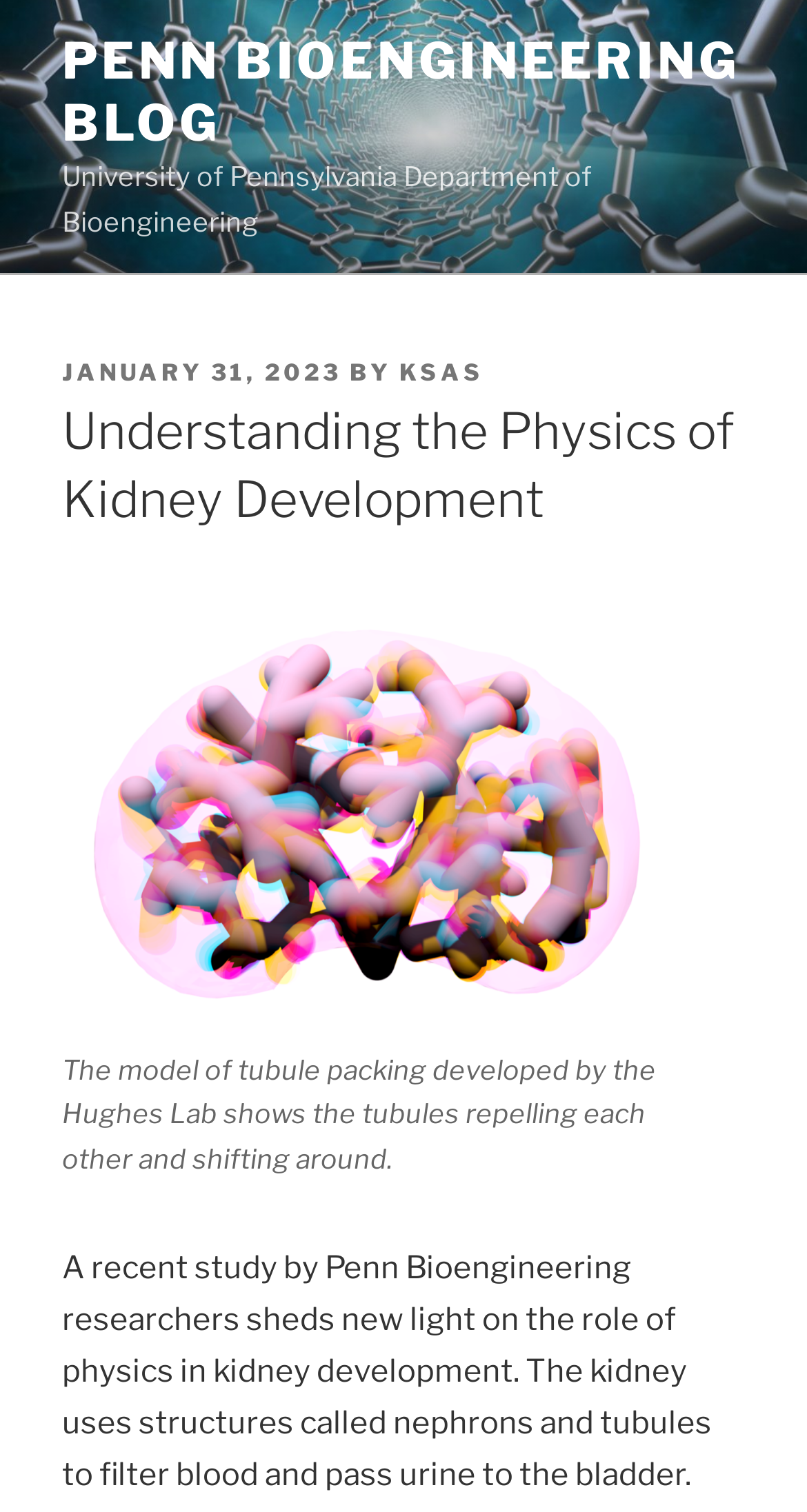Respond with a single word or phrase to the following question: Who is the author of the article?

KSAS